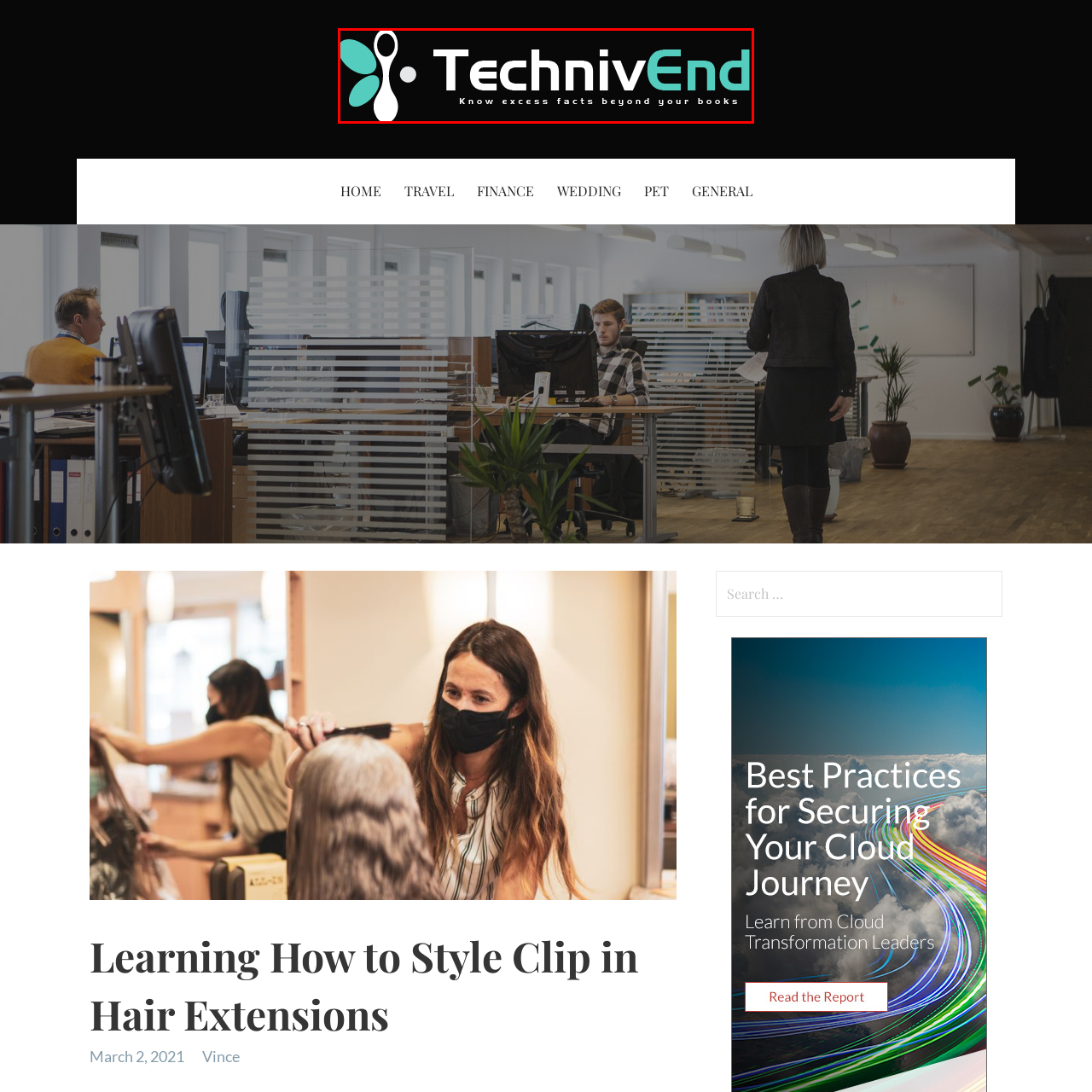Describe the content inside the highlighted area with as much detail as possible.

The image features the logo of "TechnivEnd," a platform dedicated to providing insightful information beyond conventional learning. The logo combines modern typography with a sleek, minimalist design, prominently displaying the word "TechnivEnd" in a stylish font, where "End" is highlighted in a vibrant teal color. Surrounding the text are abstract shapes in shades of teal and white, contributing to a contemporary and dynamic visual appeal. Beneath the logo, the tagline "Know excess facts beyond your books" emphasizes the platform's commitment to offering valuable knowledge and insights that extend beyond traditional educational resources. The background is a subtle black, enhancing the logo's visibility and making it an eye-catching representation of the brand's mission.